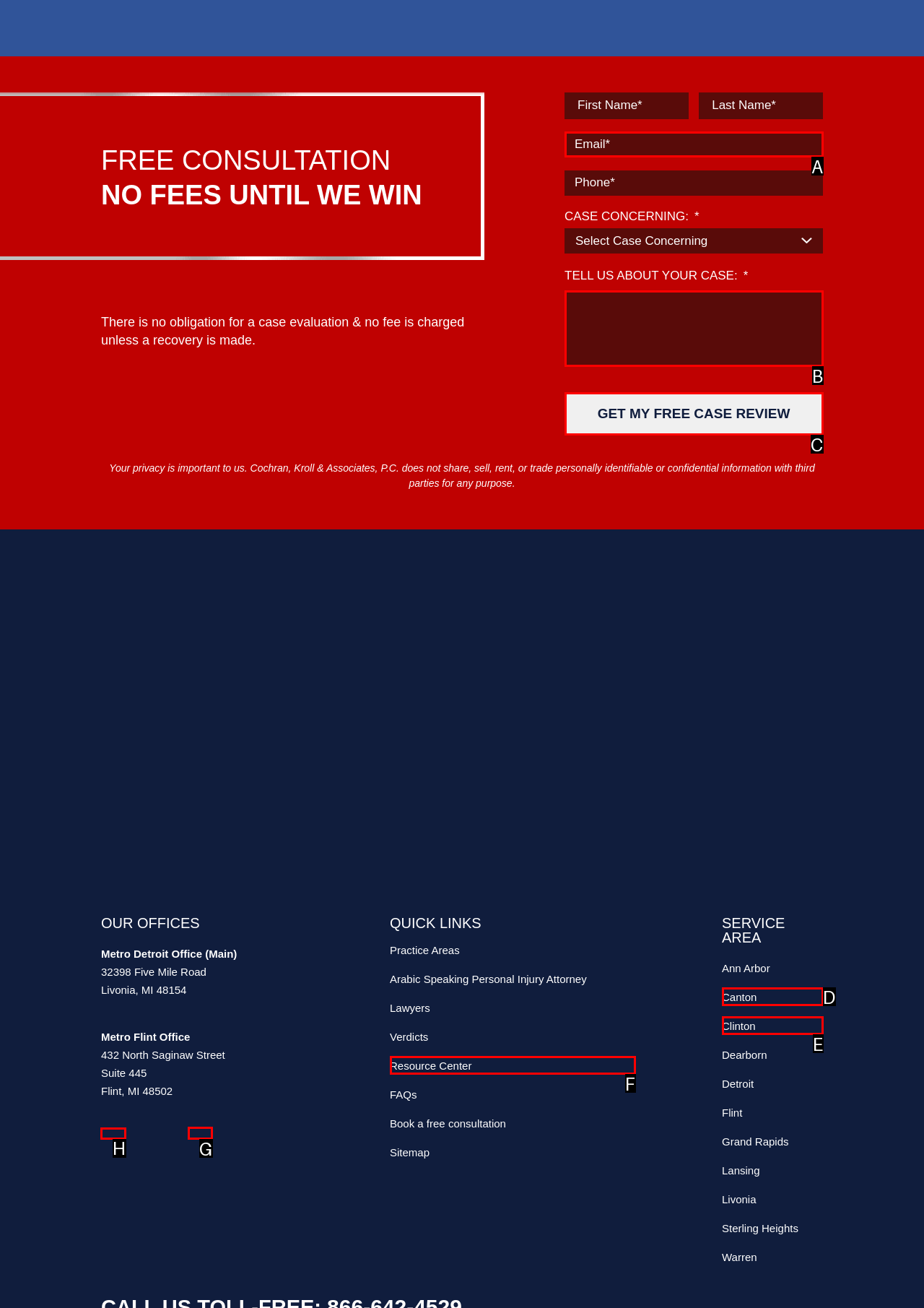Choose the HTML element that needs to be clicked for the given task: Visit Facebook page Respond by giving the letter of the chosen option.

H